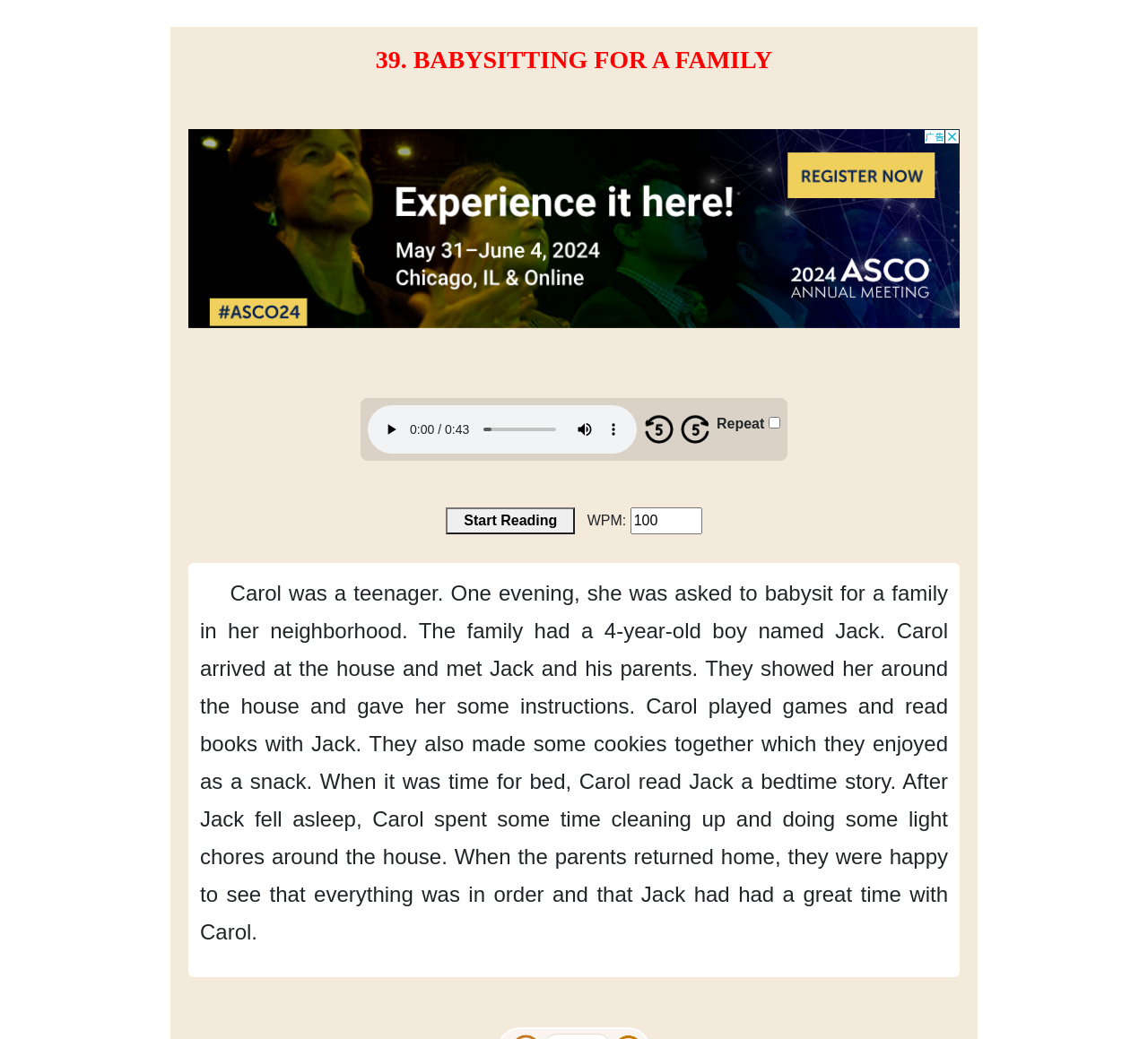What is Carol's task?
Provide a well-explained and detailed answer to the question.

Based on the webpage content, Carol is tasked with babysitting a 4-year-old boy named Jack for a family in her neighborhood.